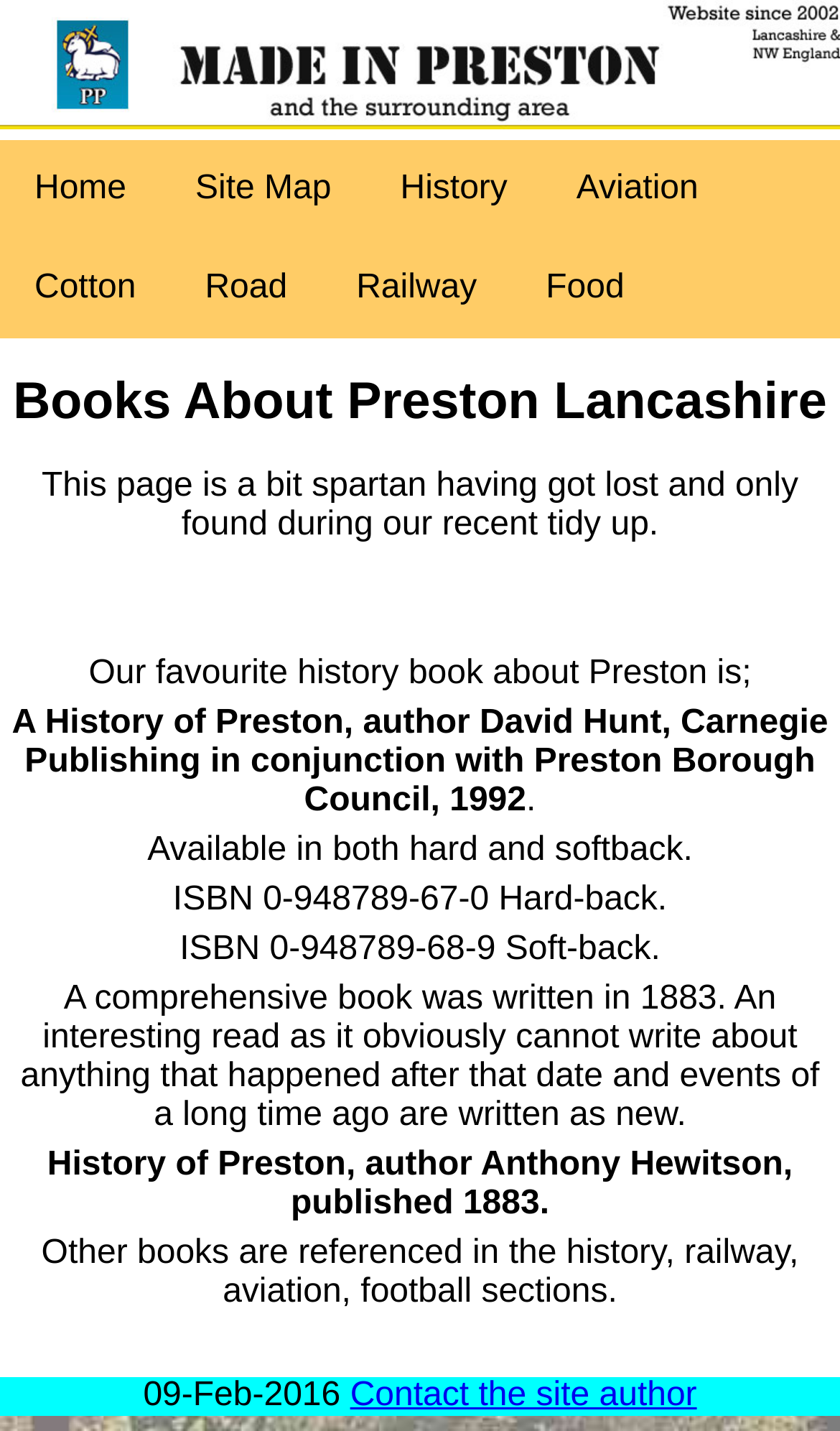Can you find and provide the main heading text of this webpage?

Books About Preston Lancashire